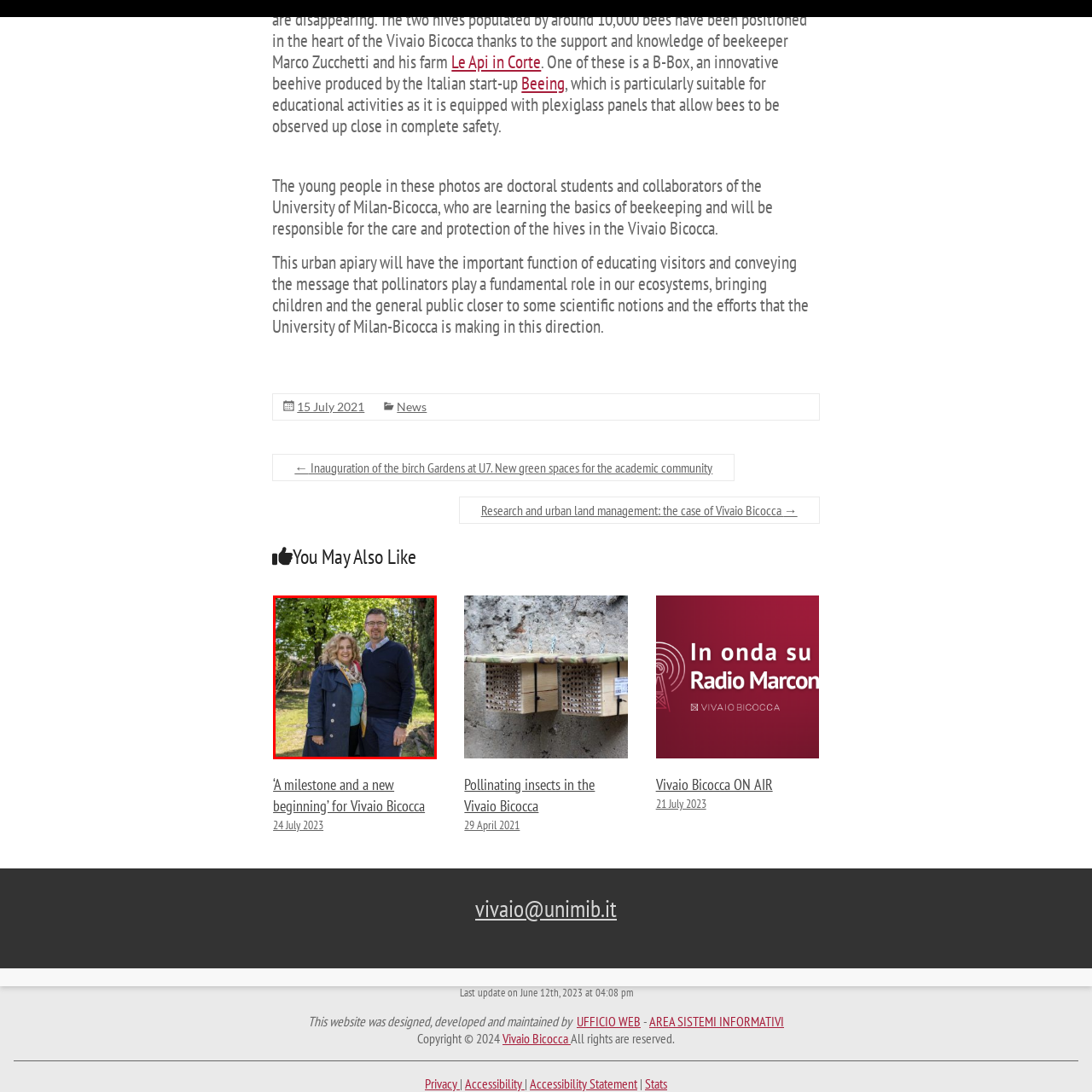What is the occasion likely related to?
Review the image inside the red bounding box and give a detailed answer.

The caption suggests that the scene likely signifies an occasion related to the promotion of the educational and ecological initiatives at the University of Milan-Bicocca, particularly focused on fostering understanding and care for pollinators and environmental sustainability.